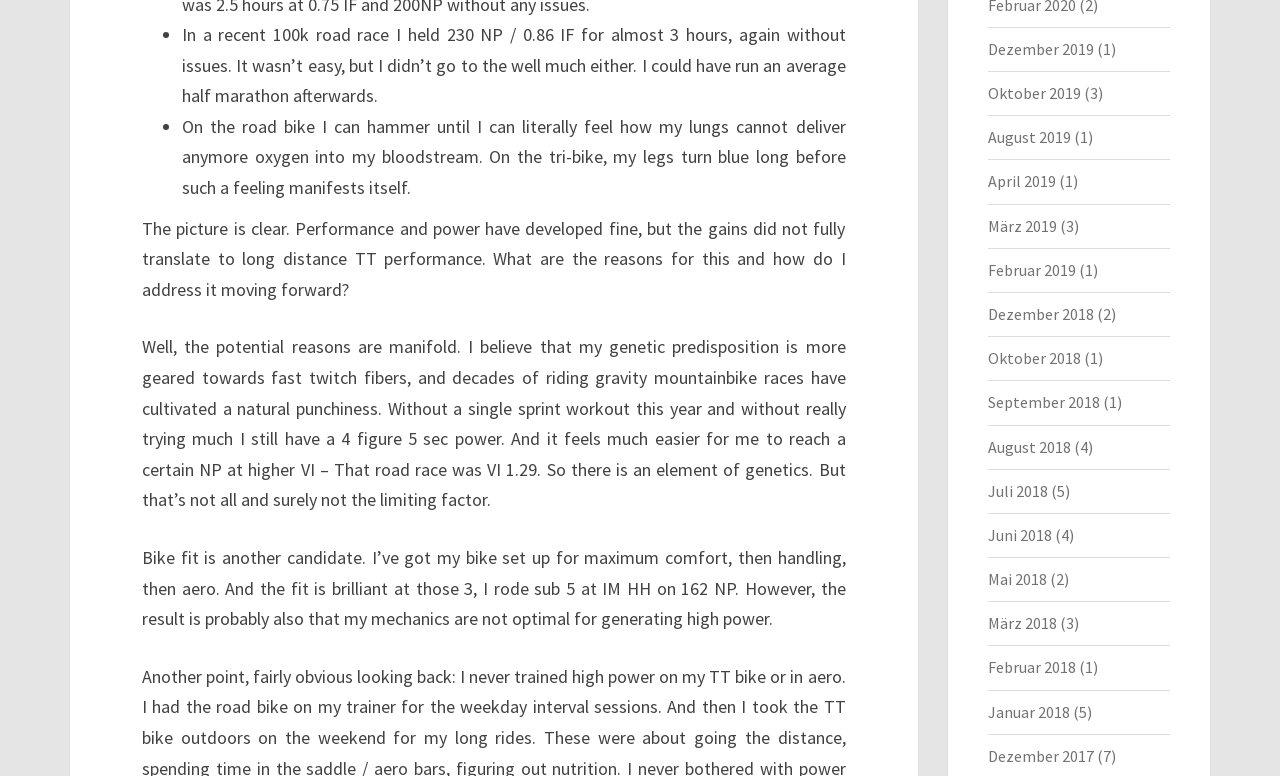Kindly determine the bounding box coordinates of the area that needs to be clicked to fulfill this instruction: "Click the link 'August 2019'".

[0.771, 0.164, 0.836, 0.19]